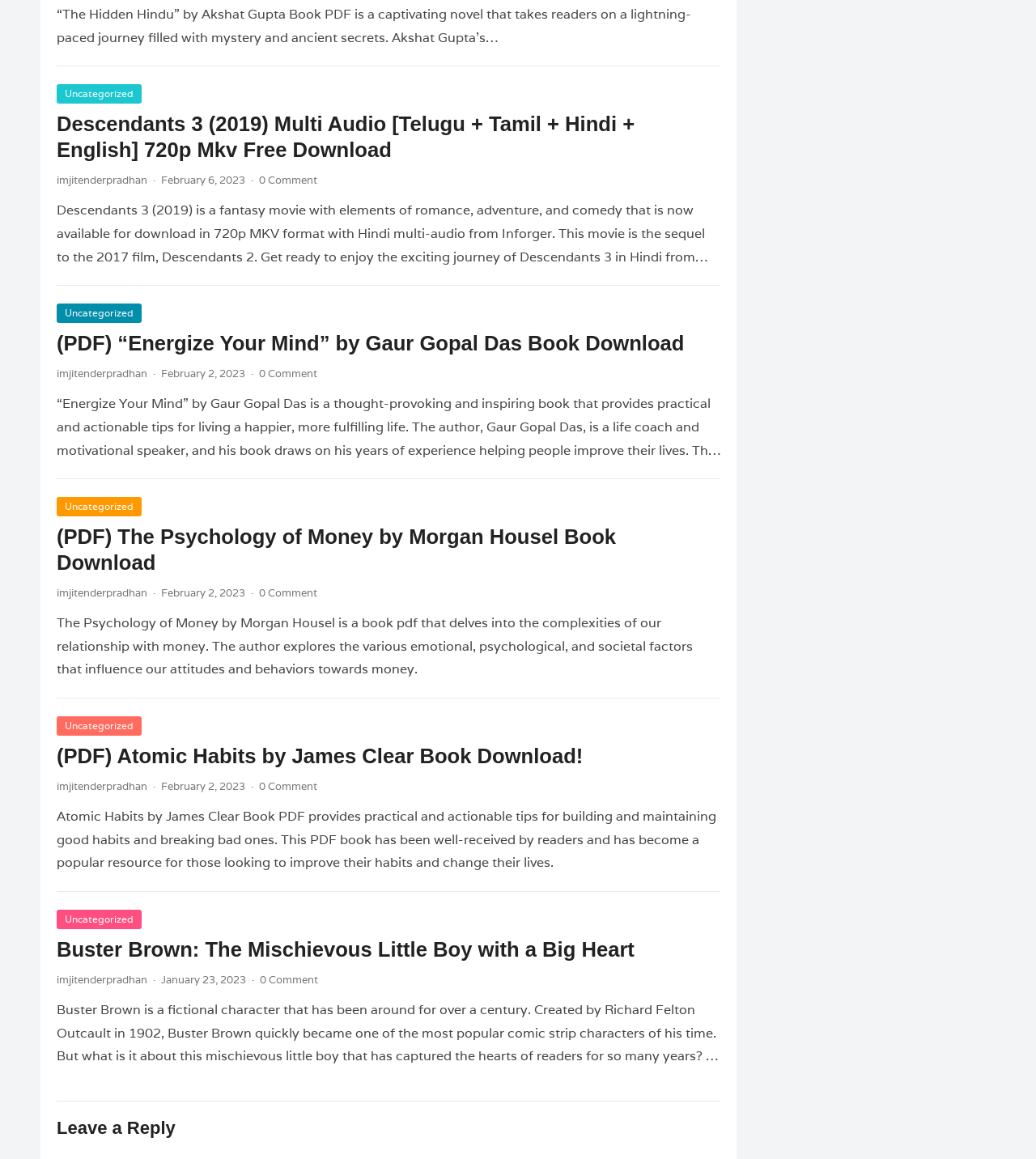Locate the bounding box coordinates of the clickable area to execute the instruction: "View 'Buster Brown: The Mischievous Little Boy with a Big Heart' blog post". Provide the coordinates as four float numbers between 0 and 1, represented as [left, top, right, bottom].

[0.055, 0.81, 0.612, 0.829]